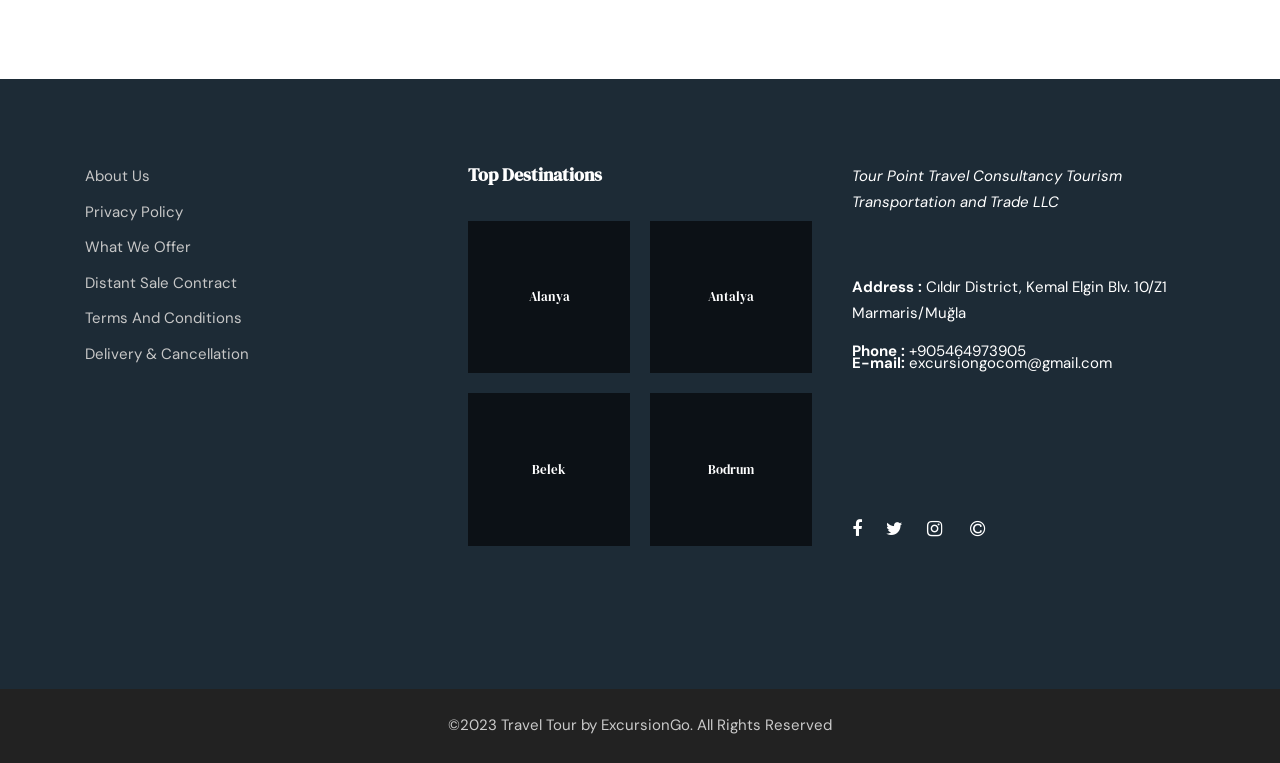Please specify the bounding box coordinates of the region to click in order to perform the following instruction: "Contact via email".

[0.71, 0.463, 0.868, 0.489]